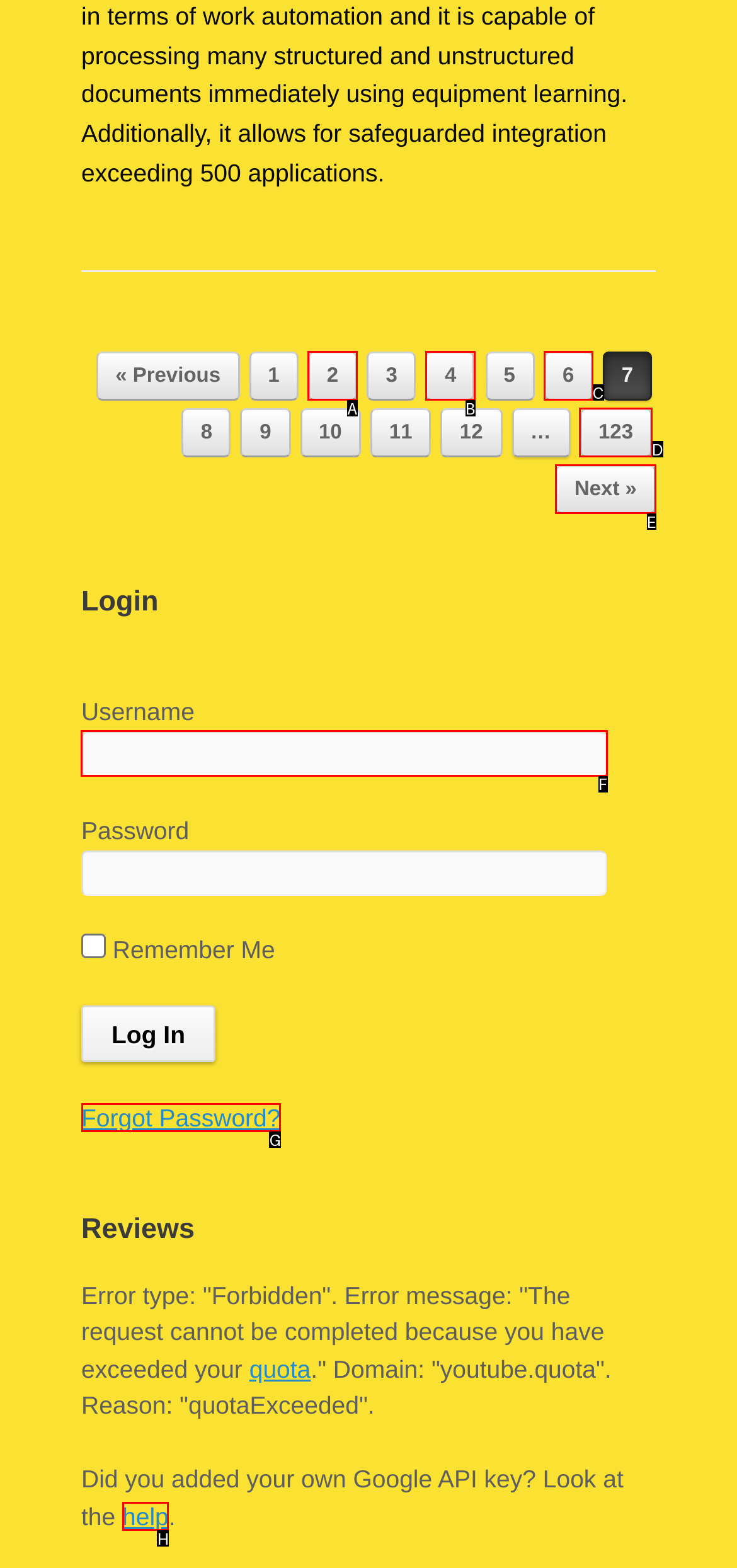Which option should be clicked to execute the following task: Enter username? Respond with the letter of the selected option.

F